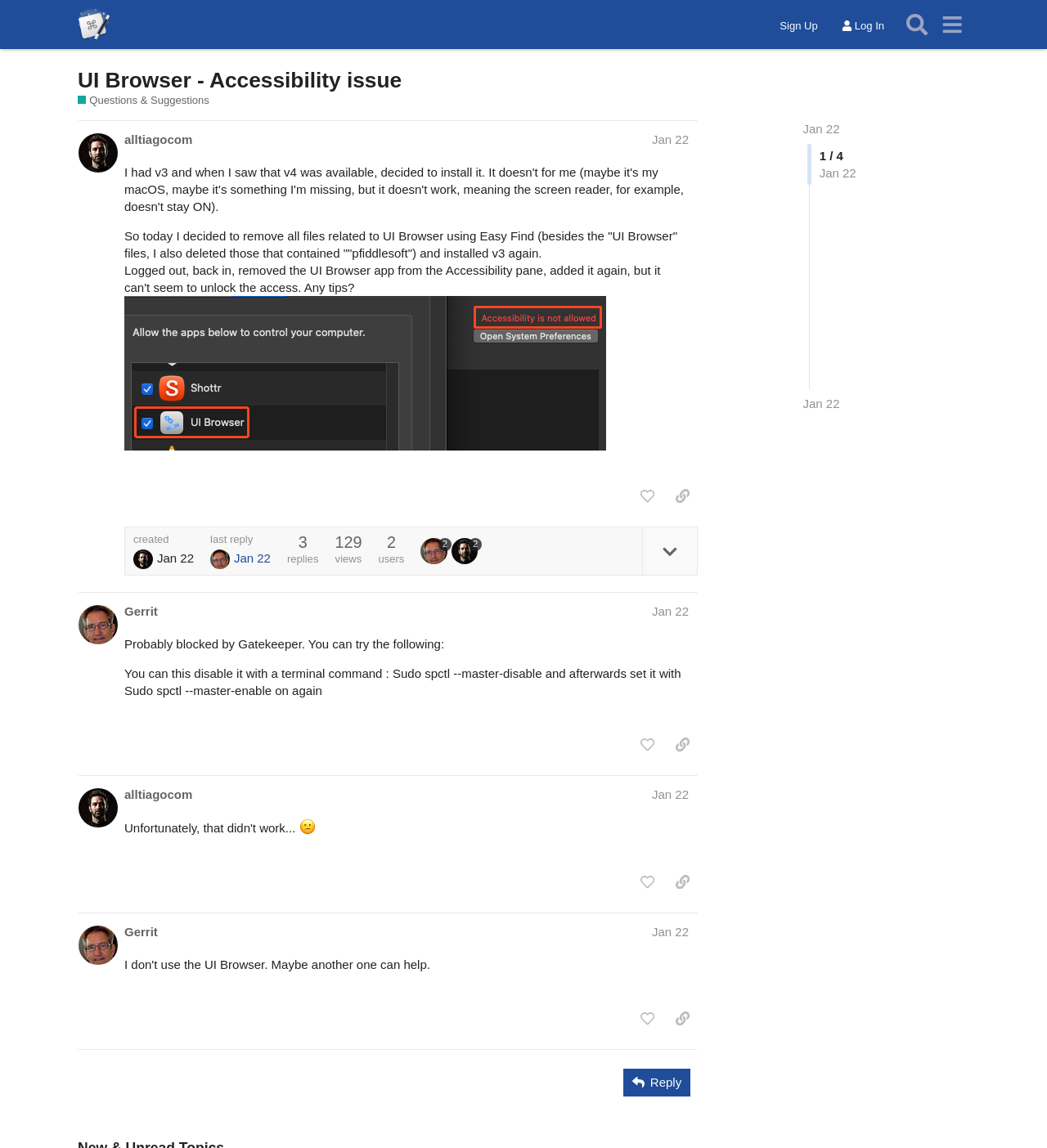Identify the bounding box for the described UI element: "Reply".

[0.596, 0.931, 0.659, 0.955]